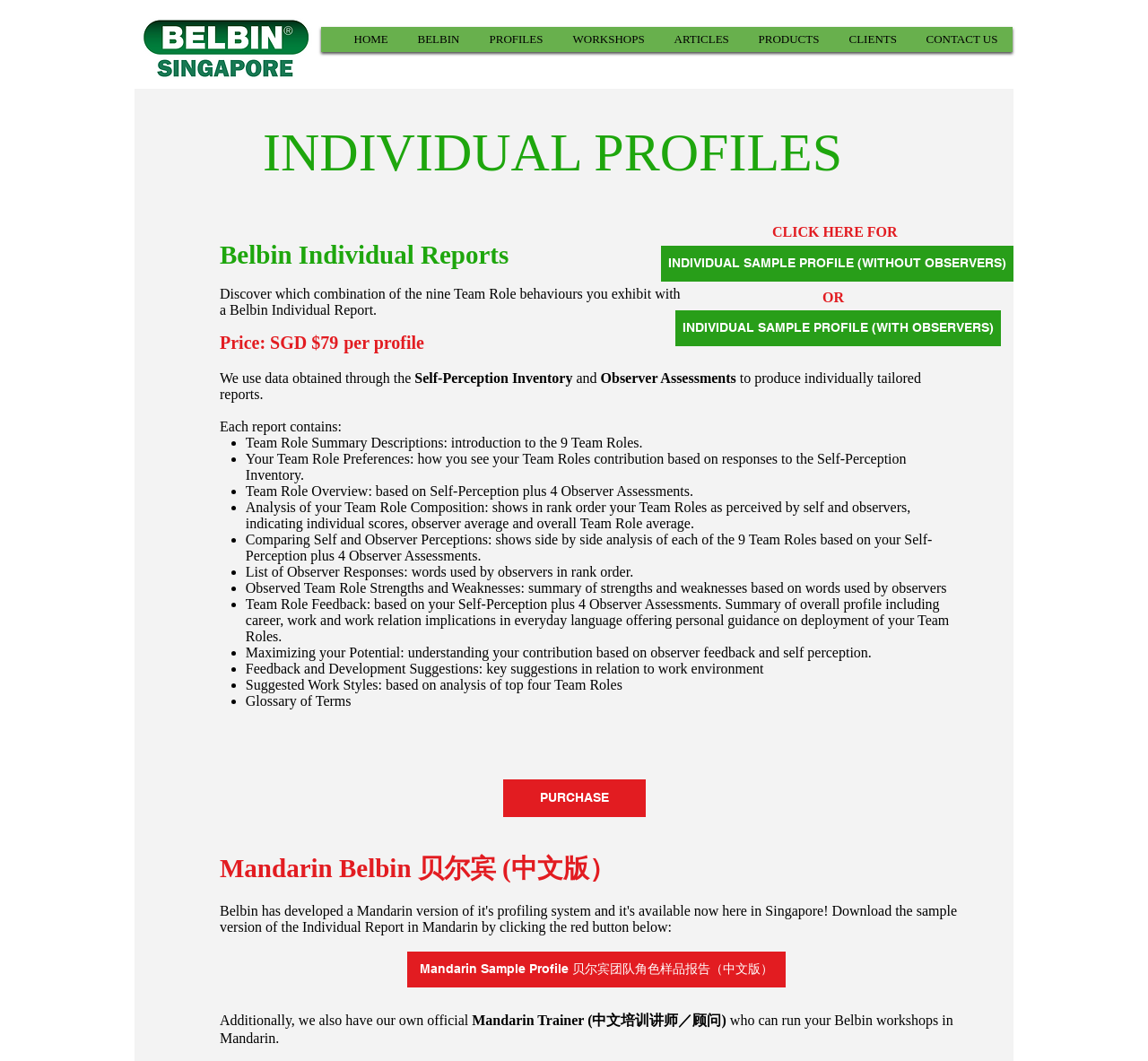What is the purpose of a Belbin Individual Report?
Answer the question with a single word or phrase by looking at the picture.

To discover Team Role behaviours